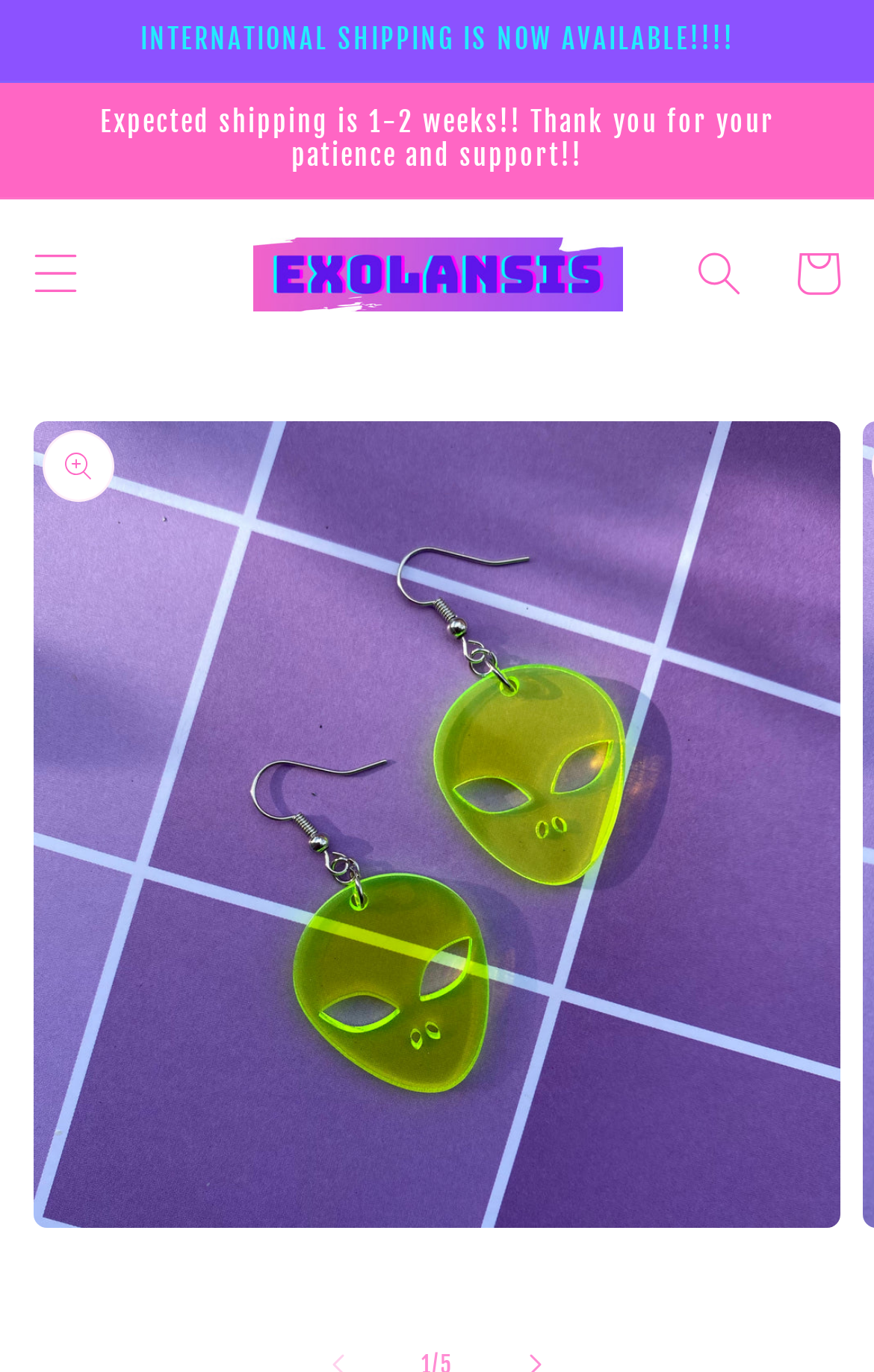Extract the bounding box coordinates for the HTML element that matches this description: "parent_node: Cart". The coordinates should be four float numbers between 0 and 1, i.e., [left, top, right, bottom].

[0.269, 0.161, 0.731, 0.239]